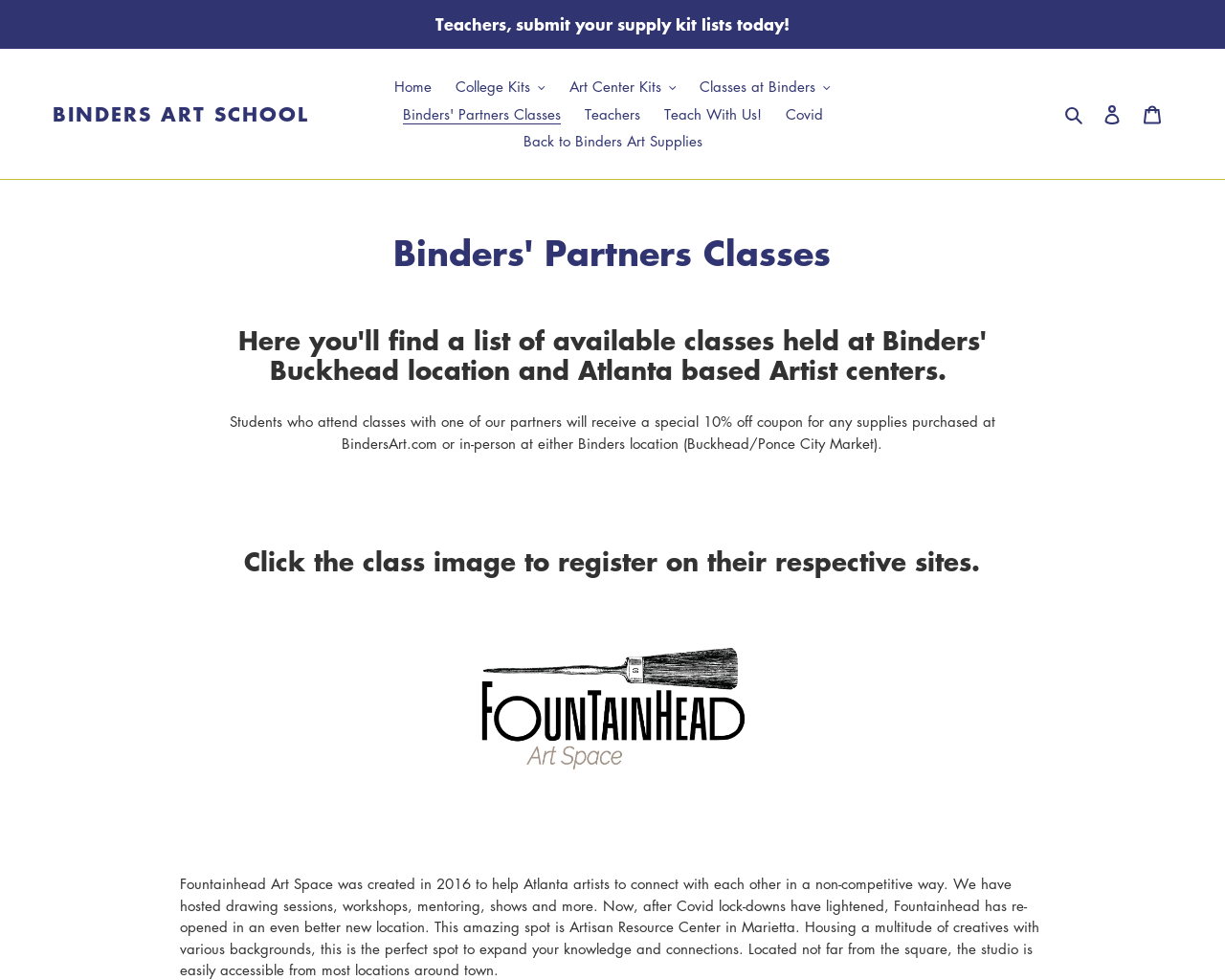How many links are there in the top navigation bar?
Based on the visual details in the image, please answer the question thoroughly.

By examining the webpage structure, I found seven links in the top navigation bar: 'BINDERS ART SCHOOL', 'Home', 'College Kits', 'Art Center Kits', 'Classes at Binders', 'Teachers', and 'Teach With Us!'.